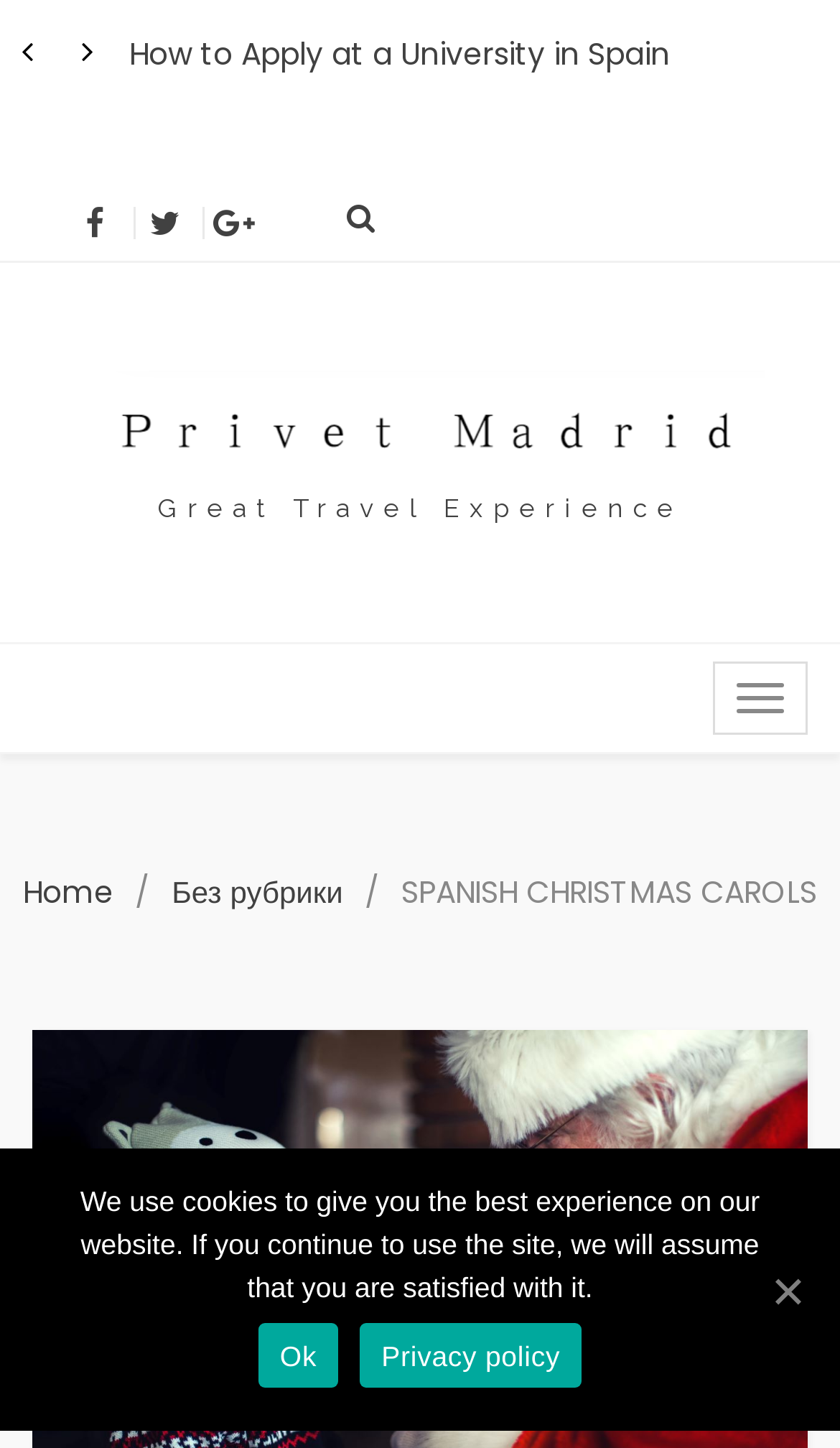How many social media links are there? Refer to the image and provide a one-word or short phrase answer.

3